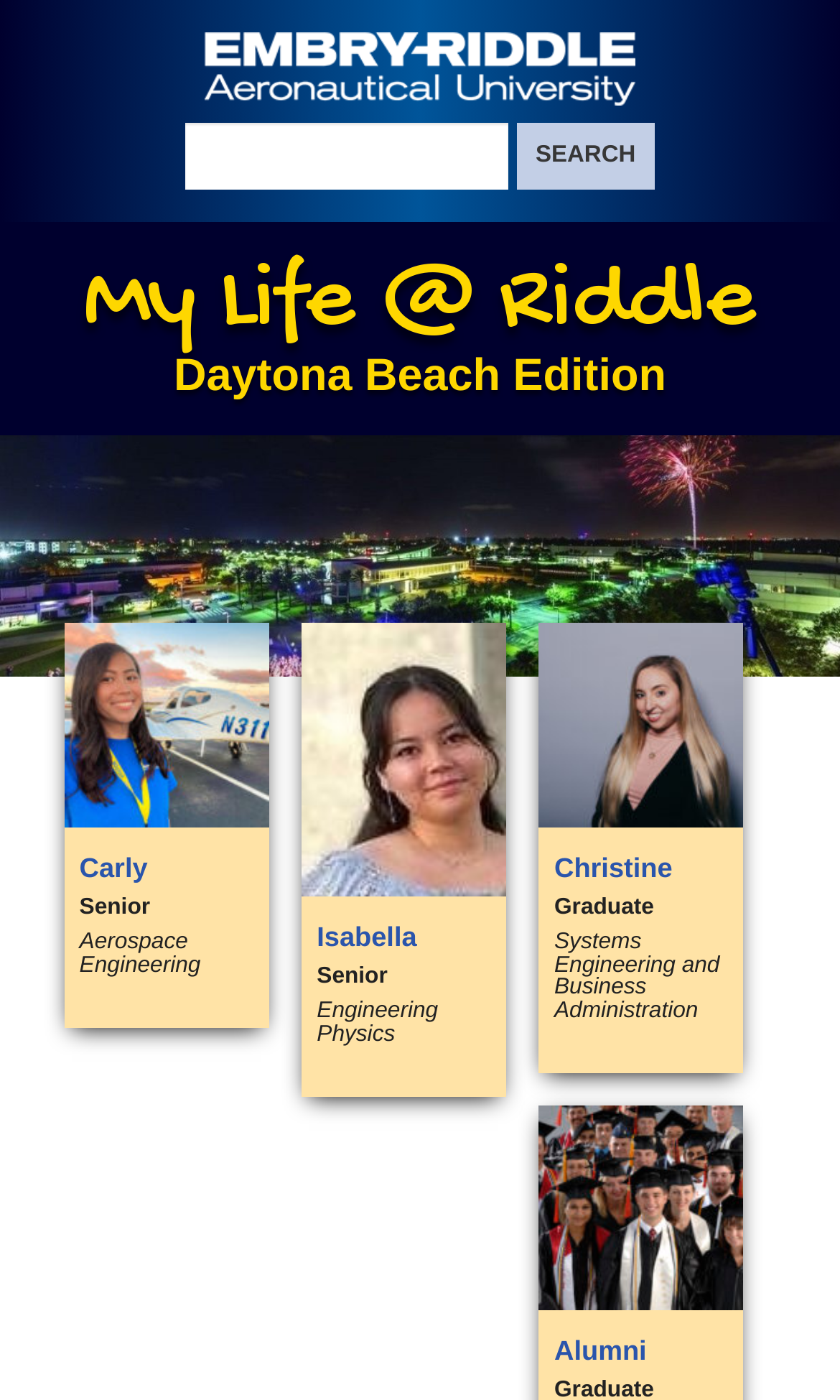Please mark the clickable region by giving the bounding box coordinates needed to complete this instruction: "Click the Embry-Riddle Aeronautical University logo".

[0.244, 0.055, 0.756, 0.082]